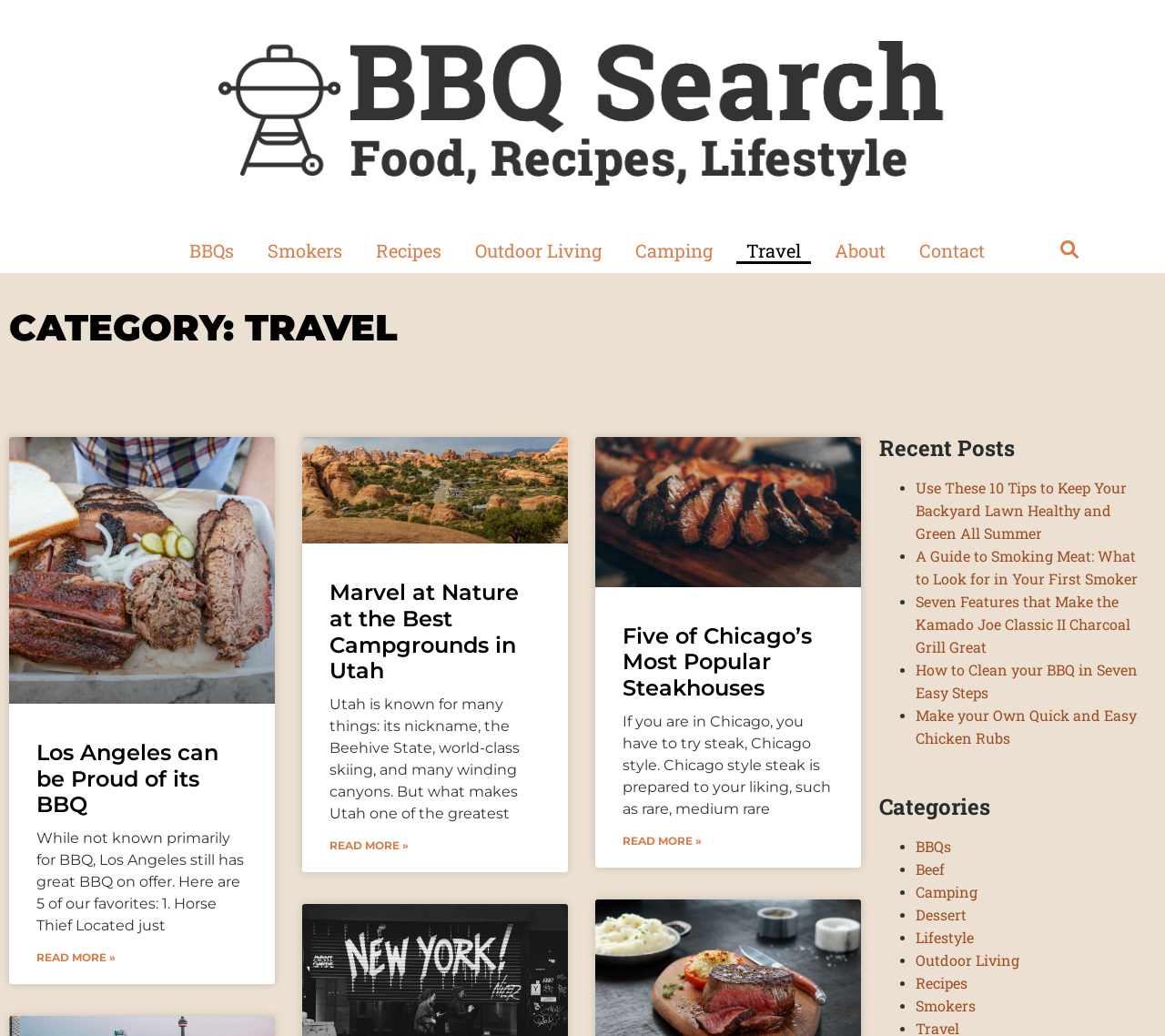Respond to the question below with a single word or phrase:
How many recent posts are listed on this webpage?

5